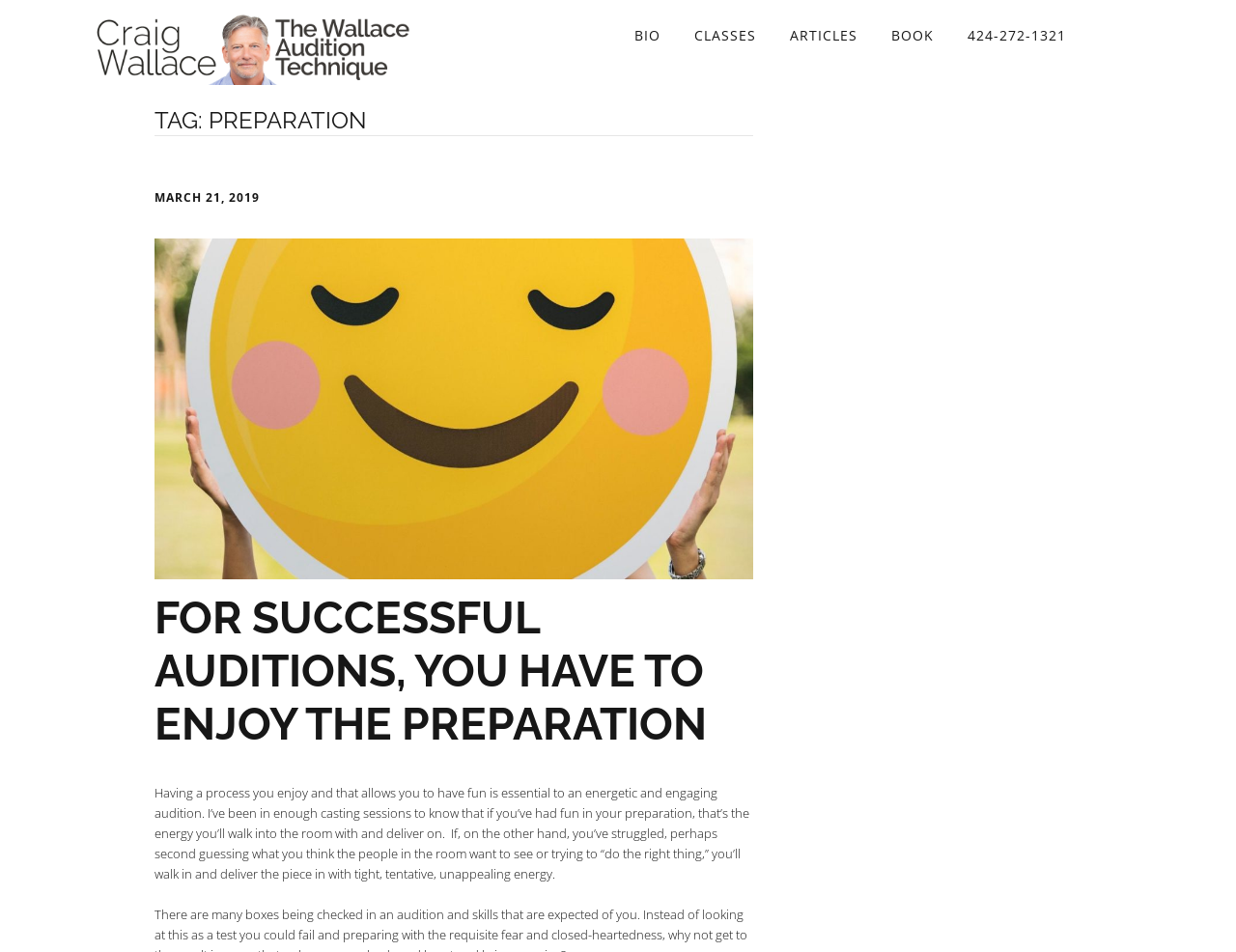Pinpoint the bounding box coordinates of the clickable area needed to execute the instruction: "click the link to Craig Wallace's homepage". The coordinates should be specified as four float numbers between 0 and 1, i.e., [left, top, right, bottom].

[0.074, 0.002, 0.449, 0.095]